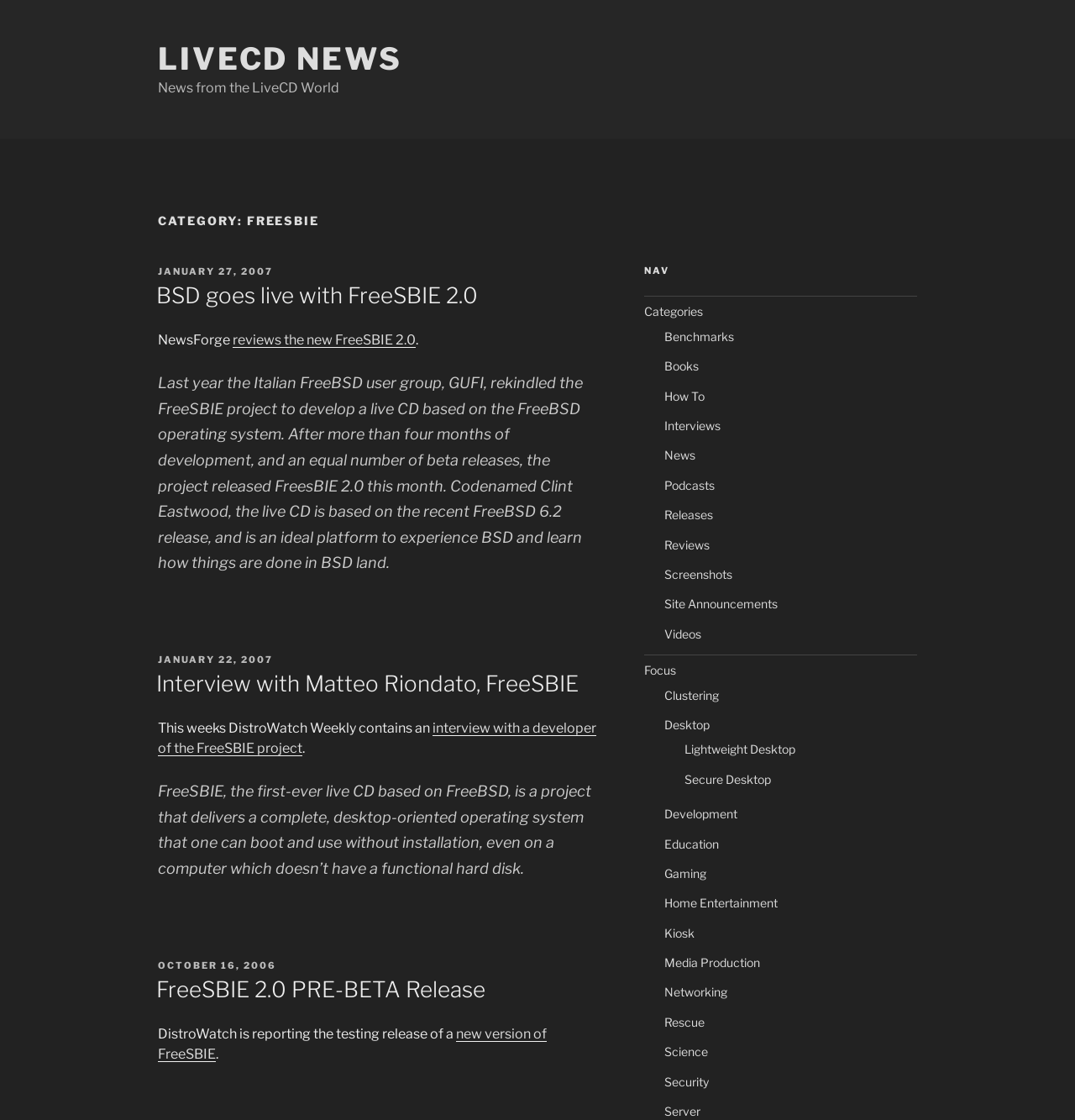Locate the bounding box coordinates of the region to be clicked to comply with the following instruction: "View the interview with Matteo Riondato, FreeSBIE". The coordinates must be four float numbers between 0 and 1, in the form [left, top, right, bottom].

[0.145, 0.599, 0.538, 0.622]